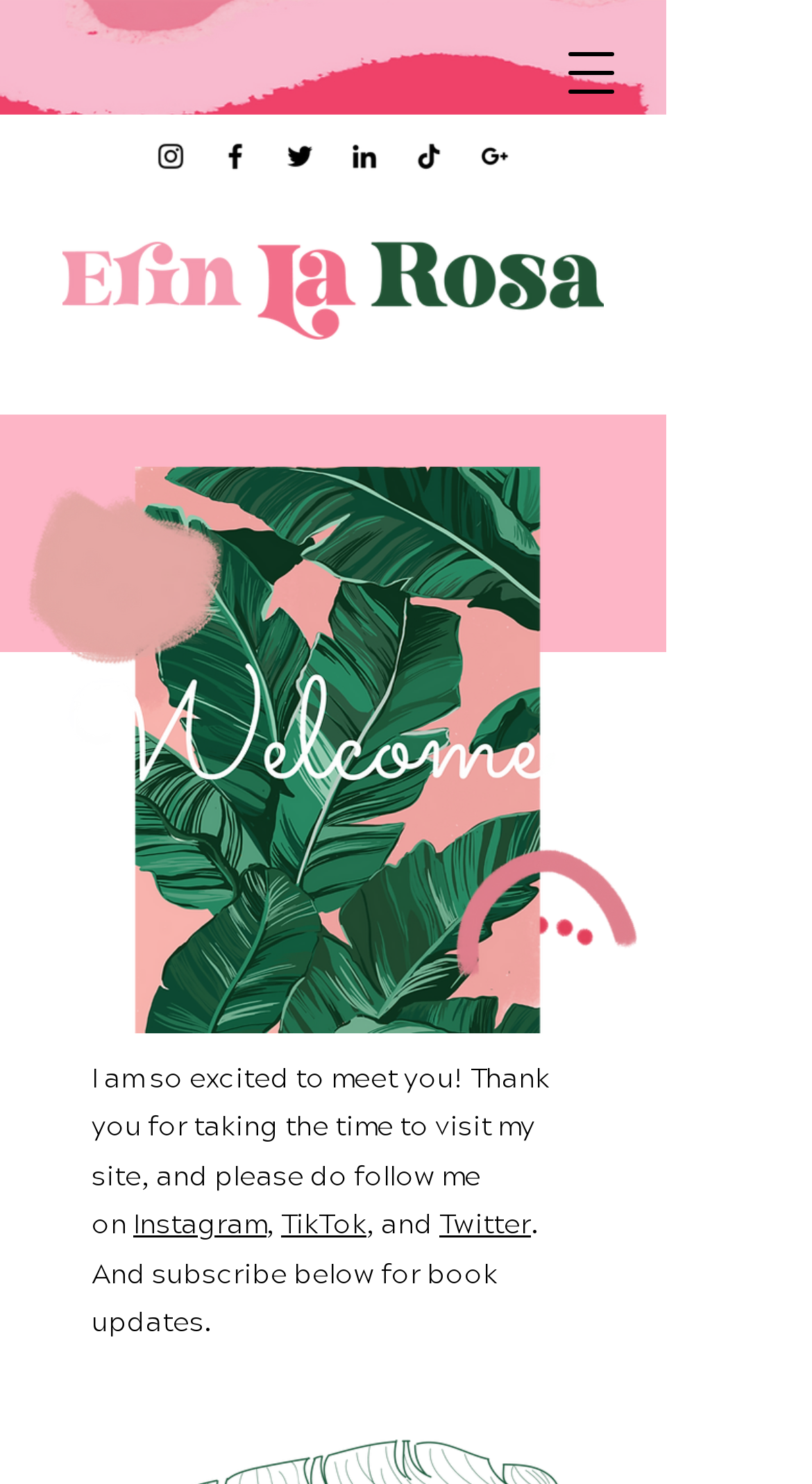Identify the bounding box coordinates for the element you need to click to achieve the following task: "View about page". The coordinates must be four float values ranging from 0 to 1, formatted as [left, top, right, bottom].

[0.0, 0.938, 0.821, 0.945]